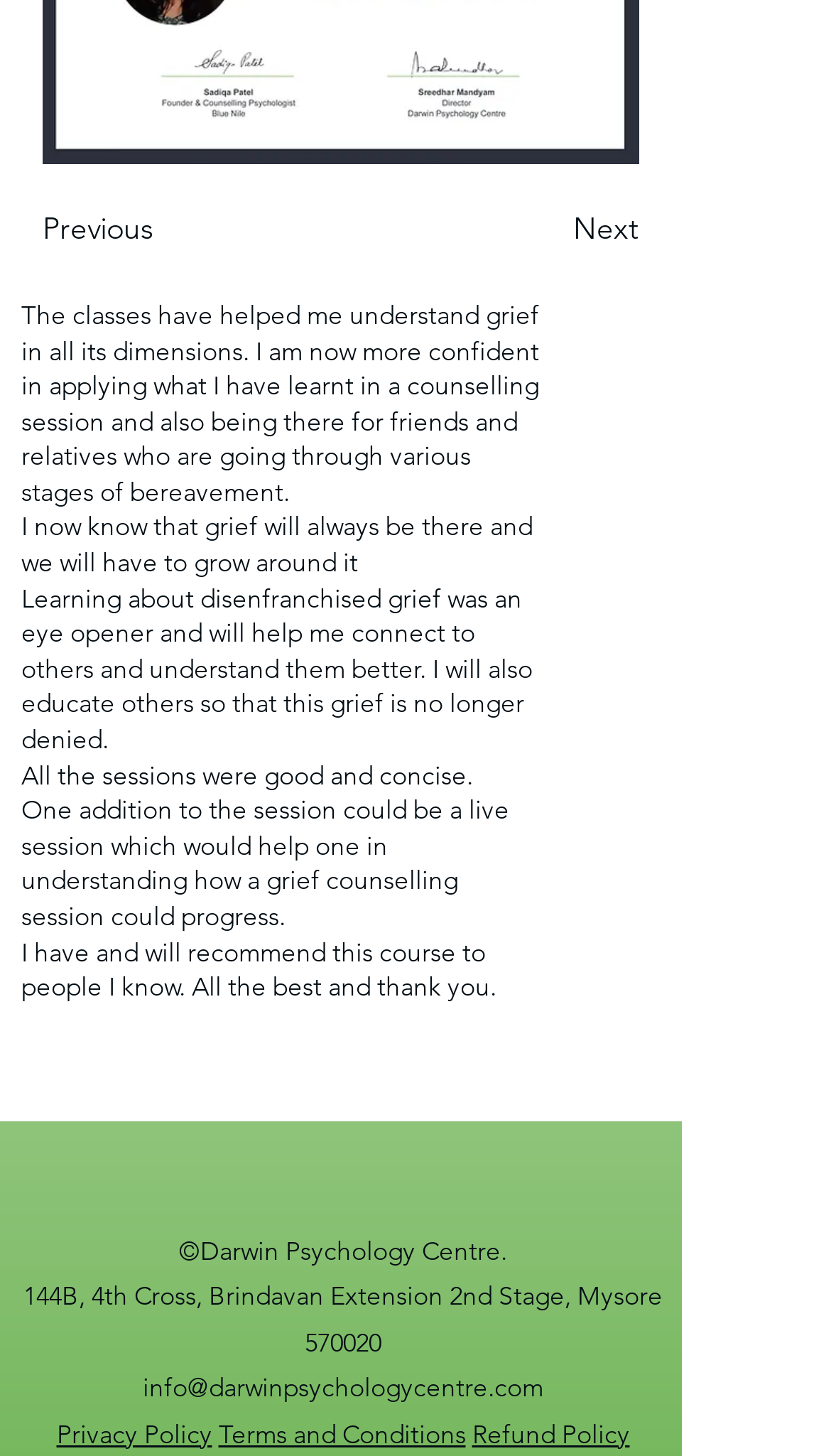Locate the bounding box coordinates for the element described below: "Terms and Conditions". The coordinates must be four float values between 0 and 1, formatted as [left, top, right, bottom].

[0.263, 0.973, 0.56, 0.995]